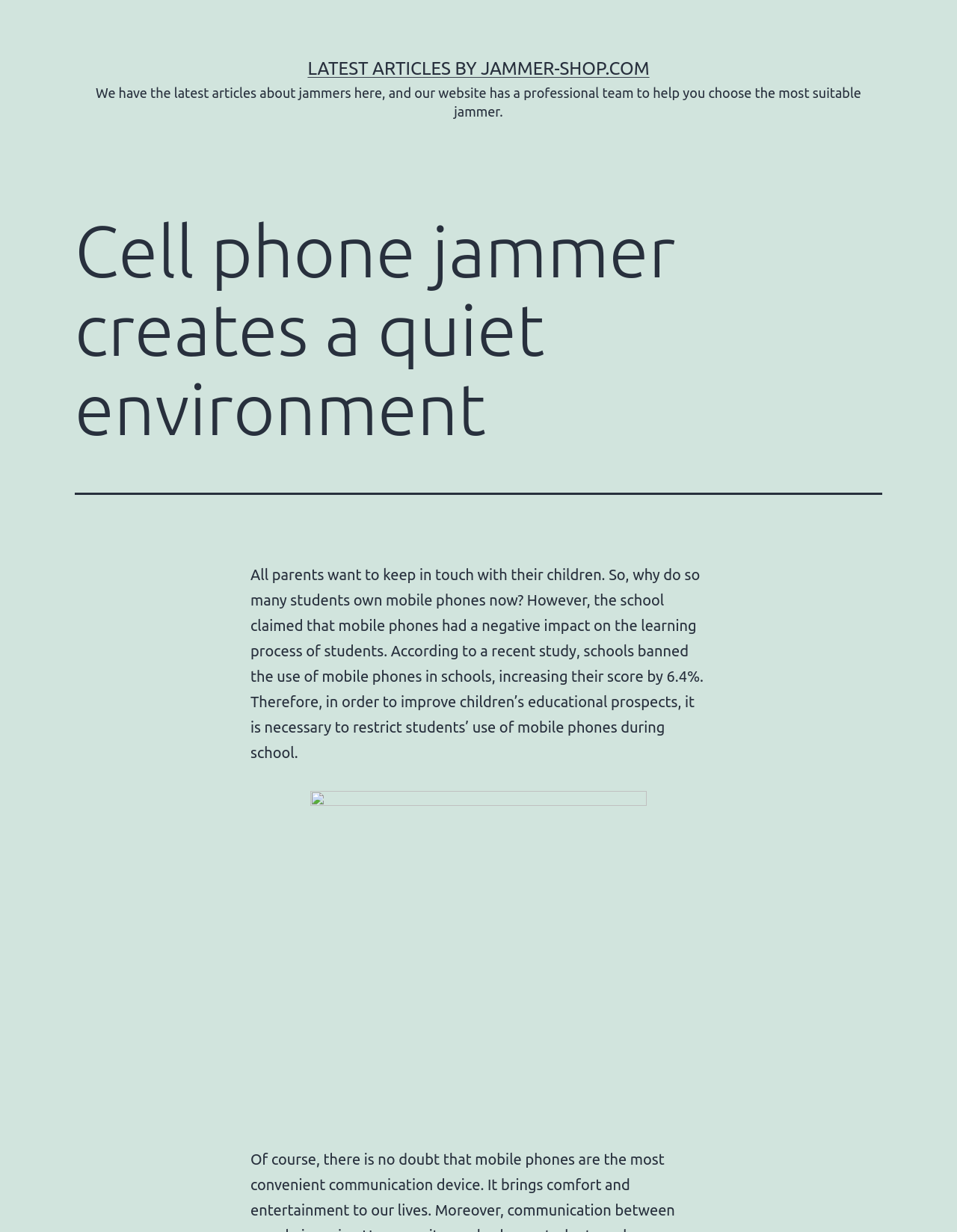Provide the bounding box coordinates for the specified HTML element described in this description: "Latest articles by jammer-shop.com". The coordinates should be four float numbers ranging from 0 to 1, in the format [left, top, right, bottom].

[0.321, 0.047, 0.679, 0.064]